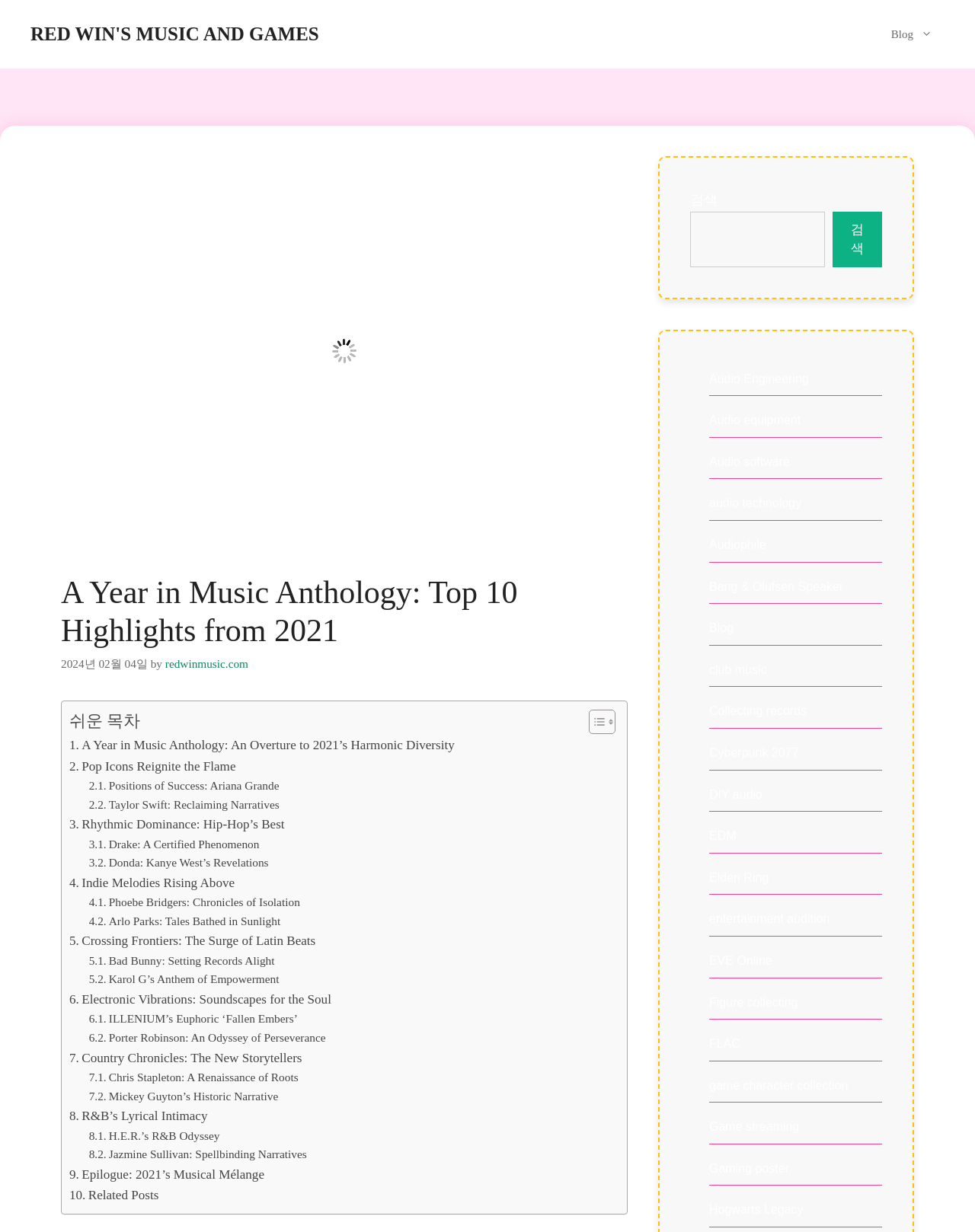Construct a comprehensive description capturing every detail on the webpage.

The webpage is dedicated to the "A Year in Music Anthology: Top 10 Highlights from 2021". At the top, there is a banner with the site's name "RED WIN'S MUSIC AND GAMES" and a navigation menu with a link to the blog. Below the banner, there is a large image titled "The Ultimate Anthology of 2021: A Year in Music".

The main content area is divided into sections, with a heading "A Year in Music Anthology: Top 10 Highlights from 2021" and a timestamp "2024년 02월 04일" (February 4, 2024). The author's name "redwinmusic.com" is mentioned below the heading.

The content is organized into a table of contents with 10 sections, each representing a different music genre or theme. The sections are titled "A Year in Music Anthology: An Overture to 2021’s Harmonic Diversity", "Pop Icons Reignite the Flame", "Positions of Success: Ariana Grande", and so on. Each section has a brief description and a link to read more.

On the right side of the page, there is a complementary section with a search bar and several links to related topics, such as audio engineering, audio equipment, and music genres like EDM and club music.

Overall, the webpage provides a comprehensive overview of the top 10 music highlights from 2021, with a focus on different genres and themes.